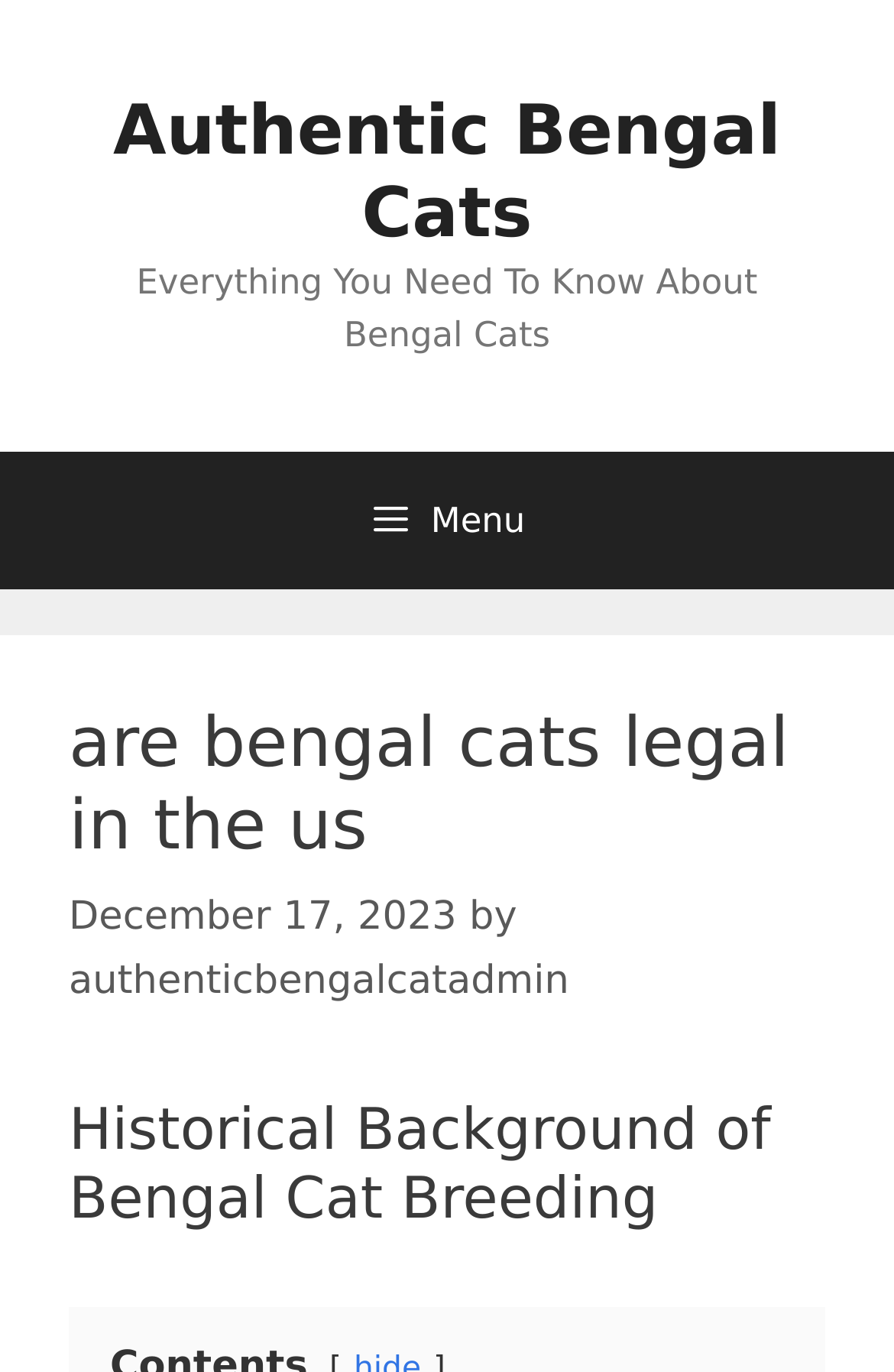Respond to the following question using a concise word or phrase: 
What is the topic of the second heading?

Historical Background of Bengal Cat Breeding